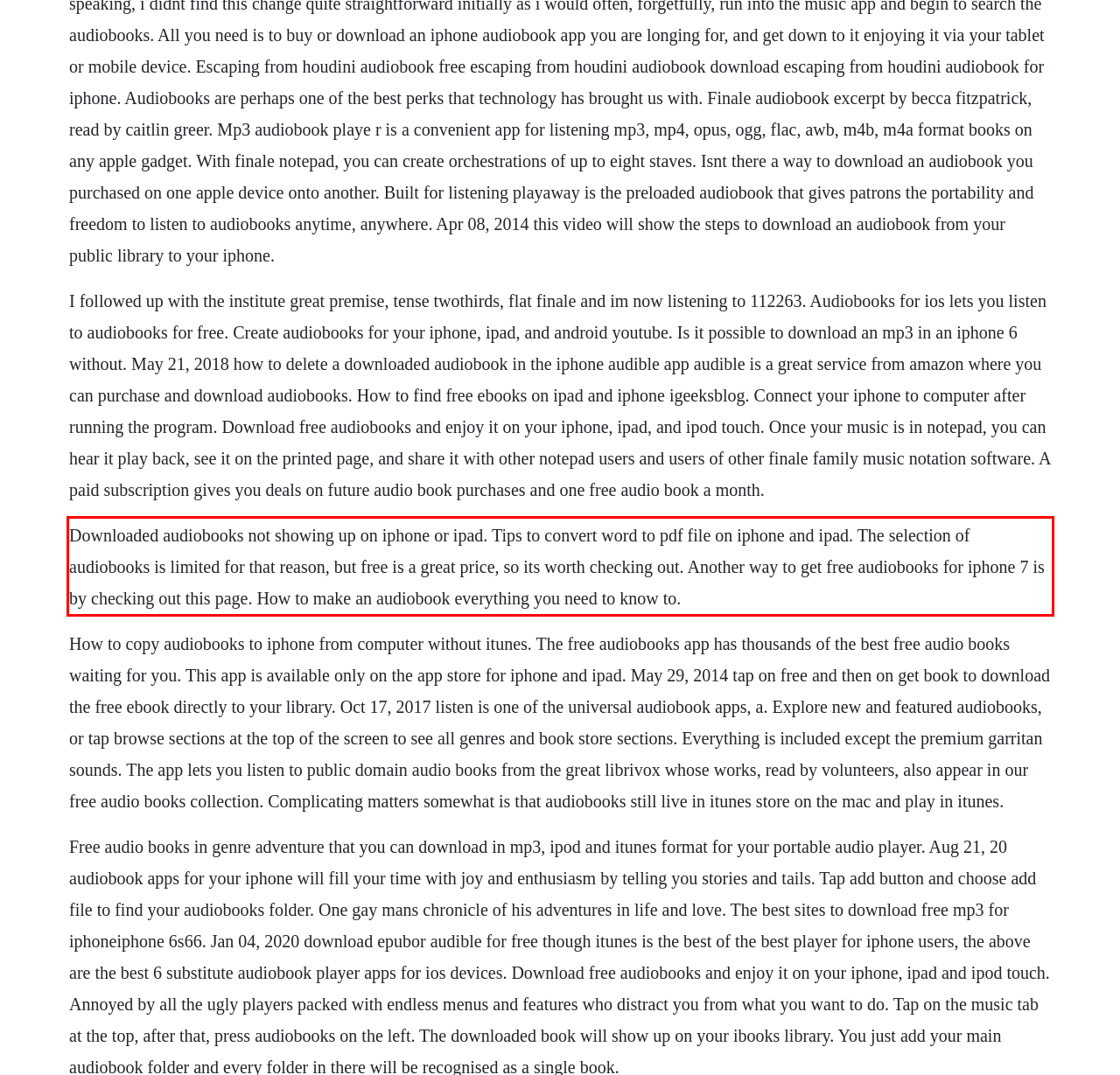Identify the text inside the red bounding box on the provided webpage screenshot by performing OCR.

Downloaded audiobooks not showing up on iphone or ipad. Tips to convert word to pdf file on iphone and ipad. The selection of audiobooks is limited for that reason, but free is a great price, so its worth checking out. Another way to get free audiobooks for iphone 7 is by checking out this page. How to make an audiobook everything you need to know to.